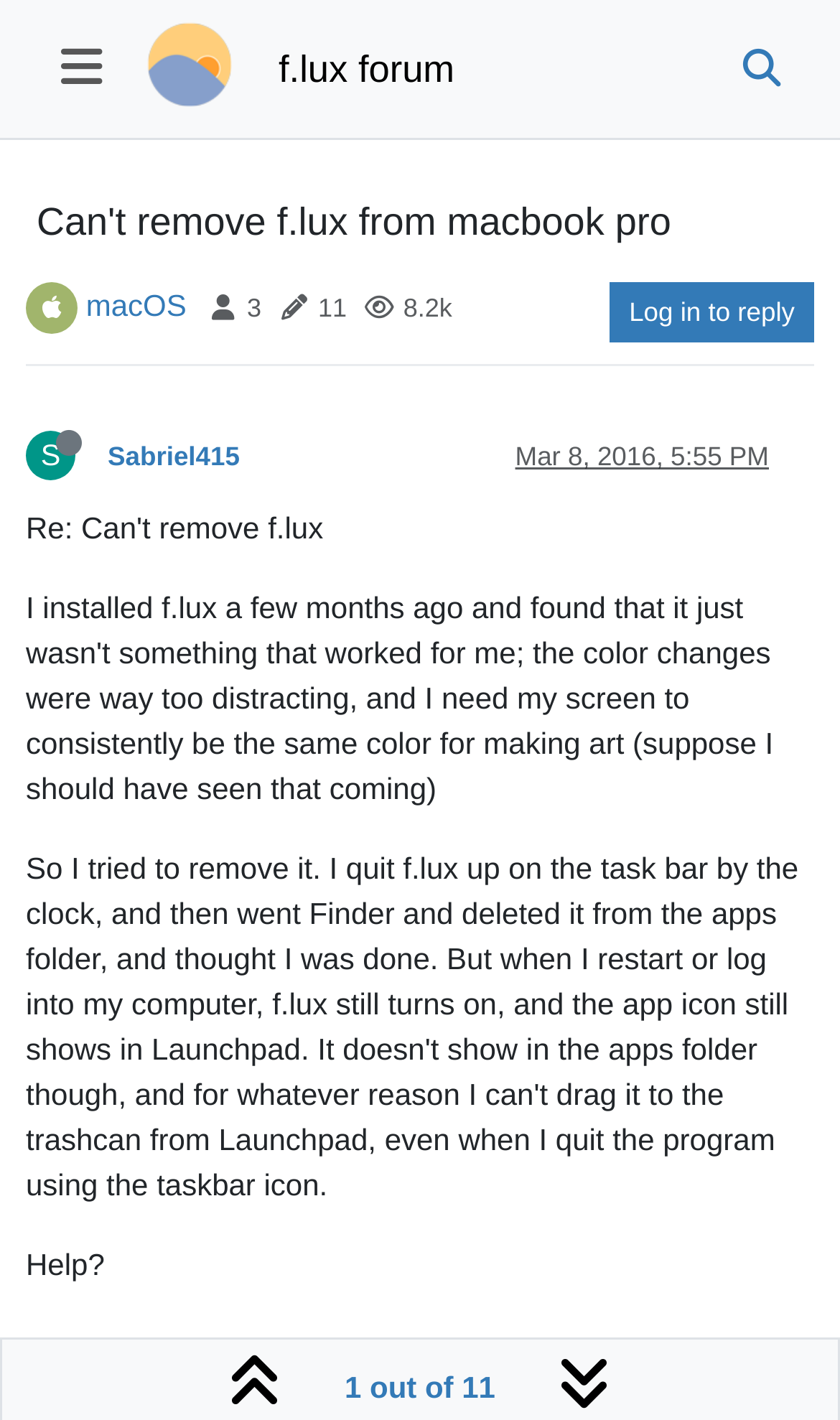Summarize the contents and layout of the webpage in detail.

This webpage appears to be a forum discussion thread about removing f.lux from a MacBook Pro. At the top left, there is a button with an icon and a link to the f.lux website, accompanied by a small f.lux logo image. Next to it, there is a link to the f.lux forum. On the top right, there is a search button with a magnifying glass icon and a "Search" label.

The main heading of the page reads "Can't remove f.lux from macbook pro". Below it, there are several links and labels, including a link to the macOS category, and labels indicating the number of posters, posts, views, and a view count of 8,249, abbreviated as "8.2k".

Further down, there is a link to log in to reply to the discussion thread. On the left side, there is a user avatar for Sabriel415, accompanied by their username and an "Offline" status label. Below the avatar, there is a link to Sabriel415's profile and a timestamp indicating when the post was made, March 8, 2016, at 5:55 PM.

At the very bottom of the page, there is a "Help?" label. Additionally, there is a link to a rating system, indicating that the post has a rating of 1 out of 11.